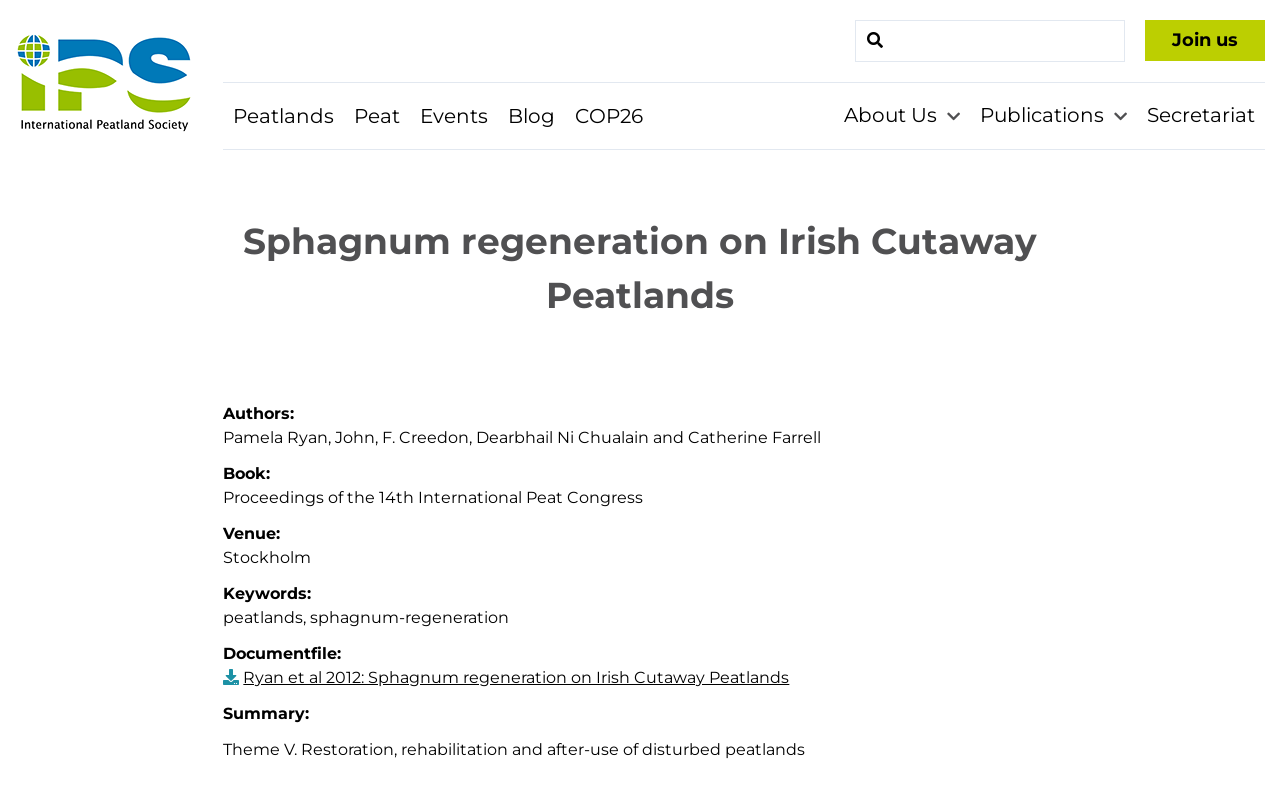Extract the heading text from the webpage.

Sphagnum regeneration on Irish Cutaway Peatlands